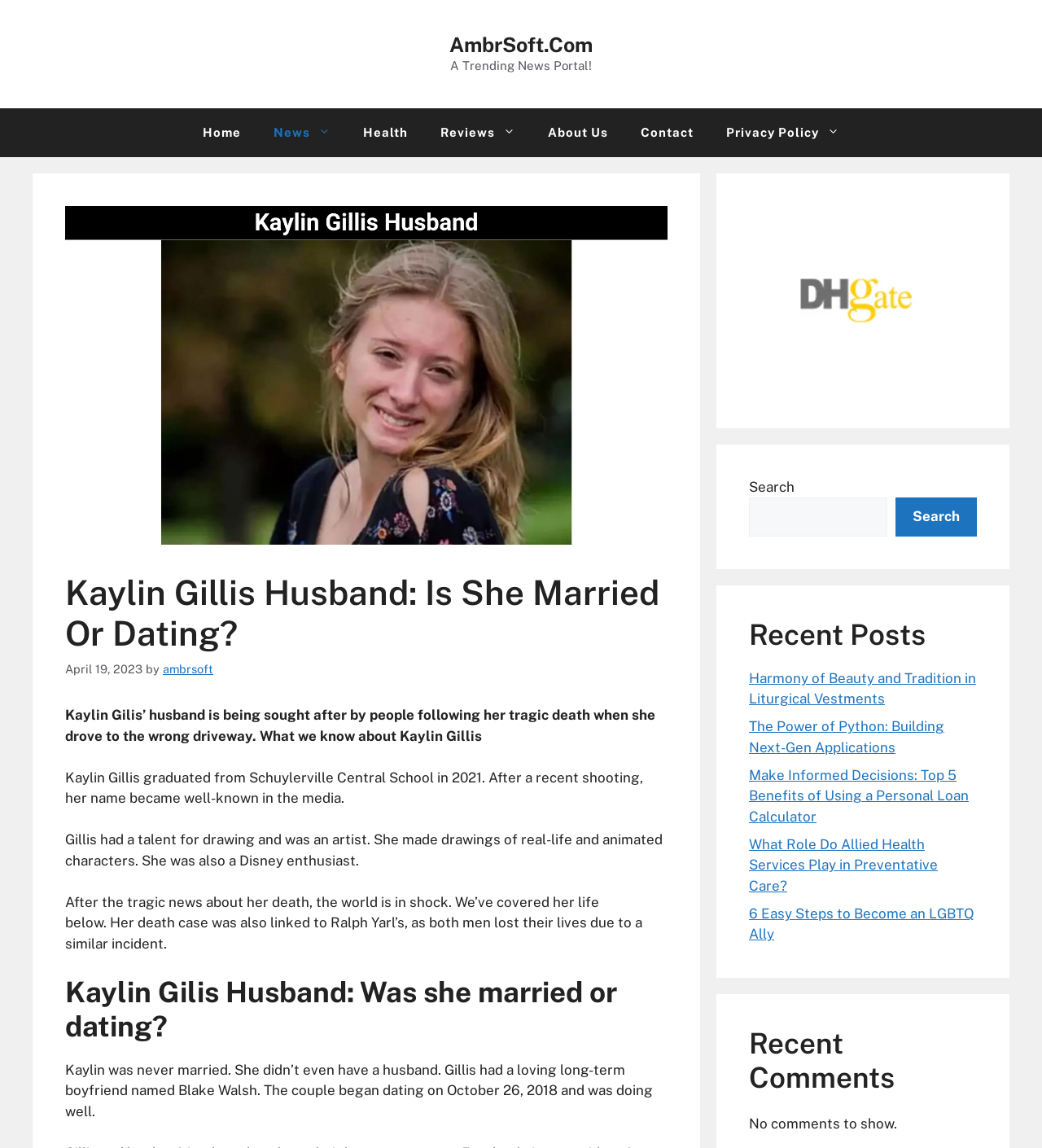Could you specify the bounding box coordinates for the clickable section to complete the following instruction: "Visit the 'About Us' page"?

[0.51, 0.094, 0.599, 0.137]